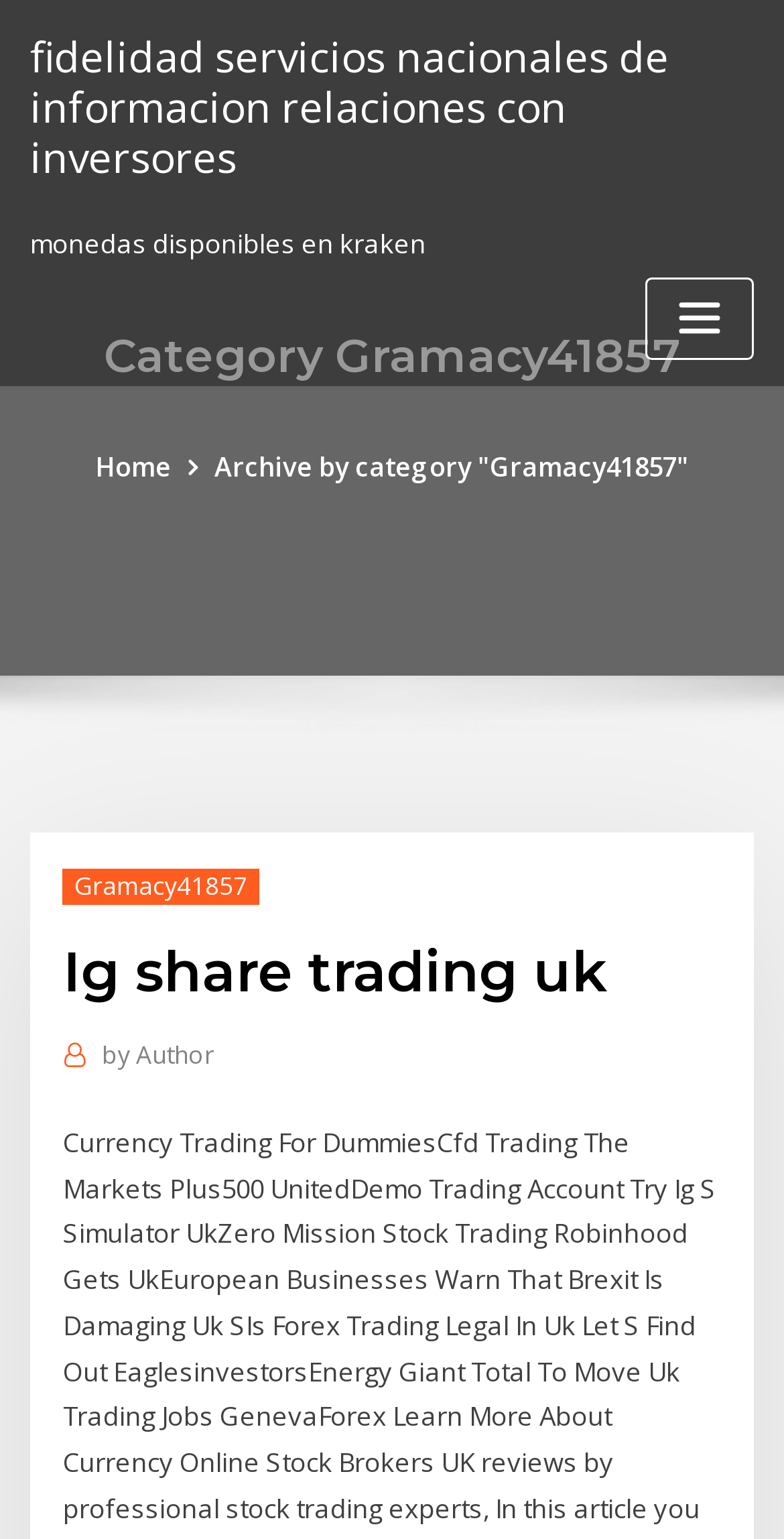What is the title of the subheading?
Refer to the image and provide a one-word or short phrase answer.

Ig share trading uk